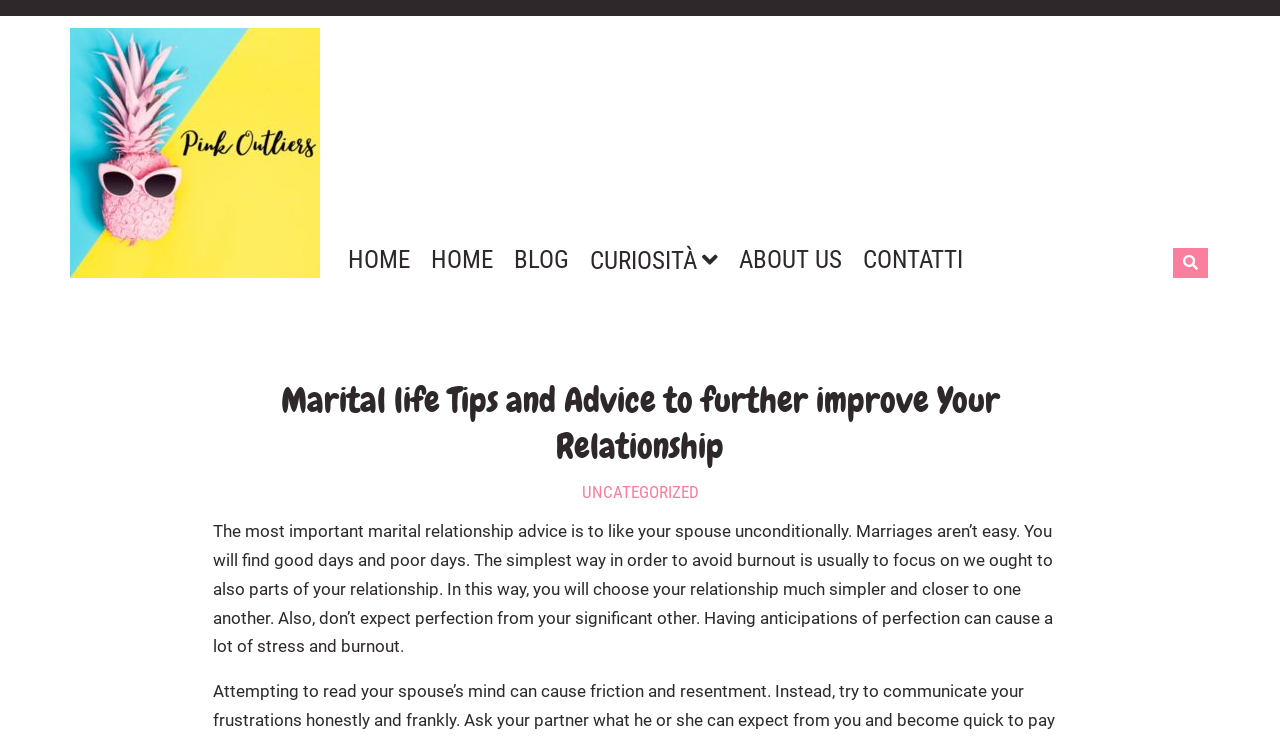From the webpage screenshot, predict the bounding box of the UI element that matches this description: "Uncategorized".

[0.45, 0.652, 0.55, 0.679]